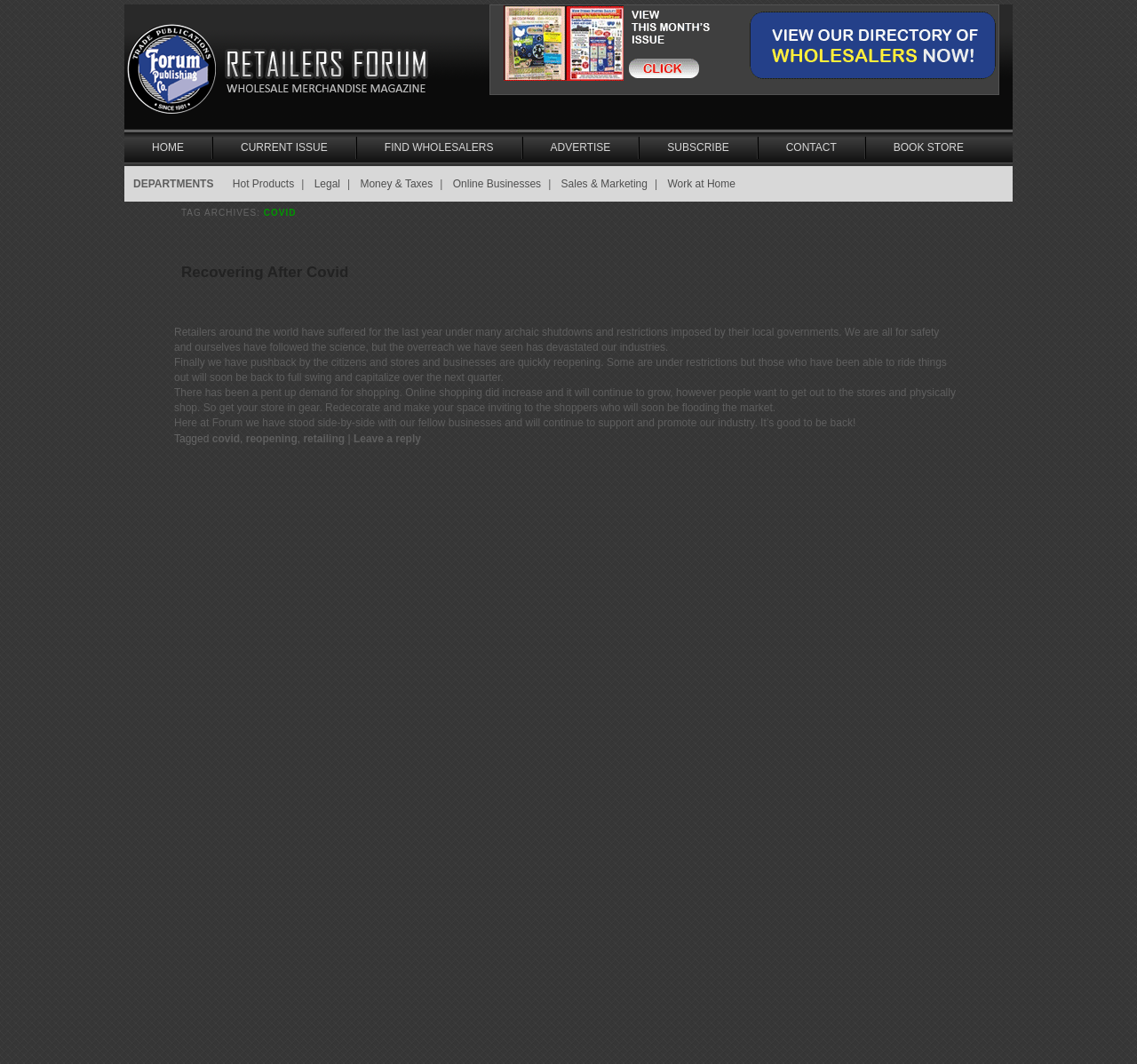Find the bounding box coordinates for the element described here: "All".

None